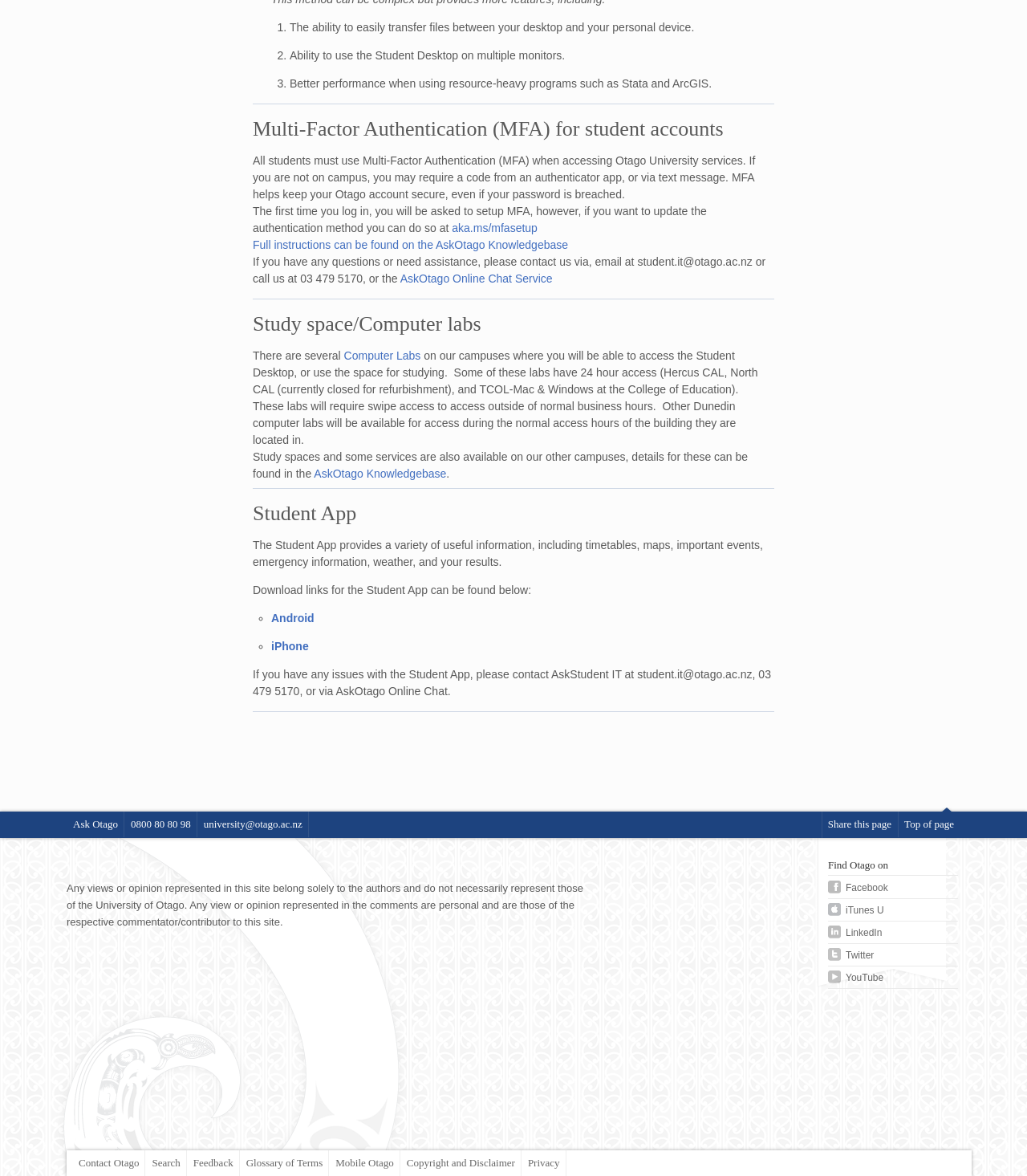What is the purpose of Multi-Factor Authentication?
Look at the screenshot and provide an in-depth answer.

According to the webpage, Multi-Factor Authentication (MFA) is required for student accounts to keep their Otago account secure, even if their password is breached.